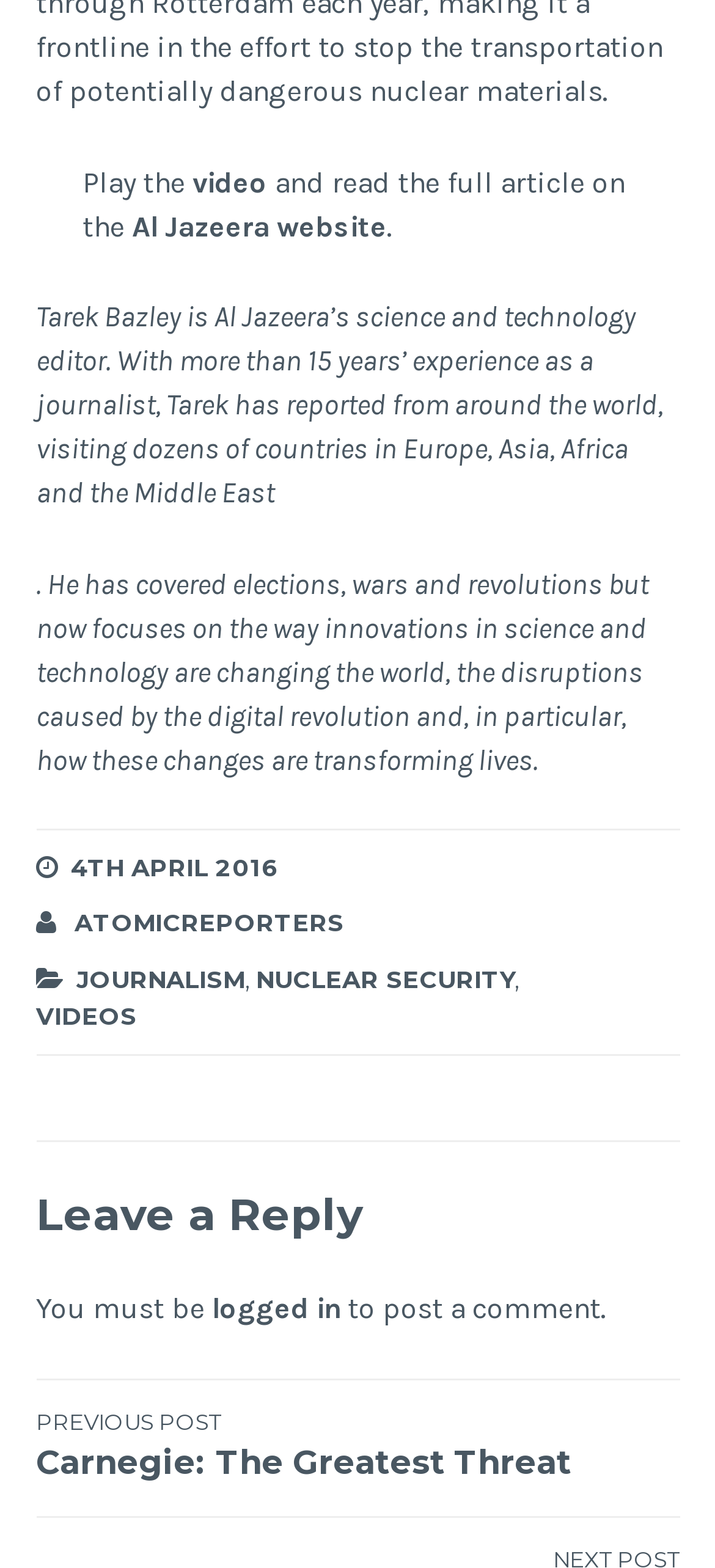Provide the bounding box for the UI element matching this description: "atomicreporters".

[0.104, 0.579, 0.481, 0.6]